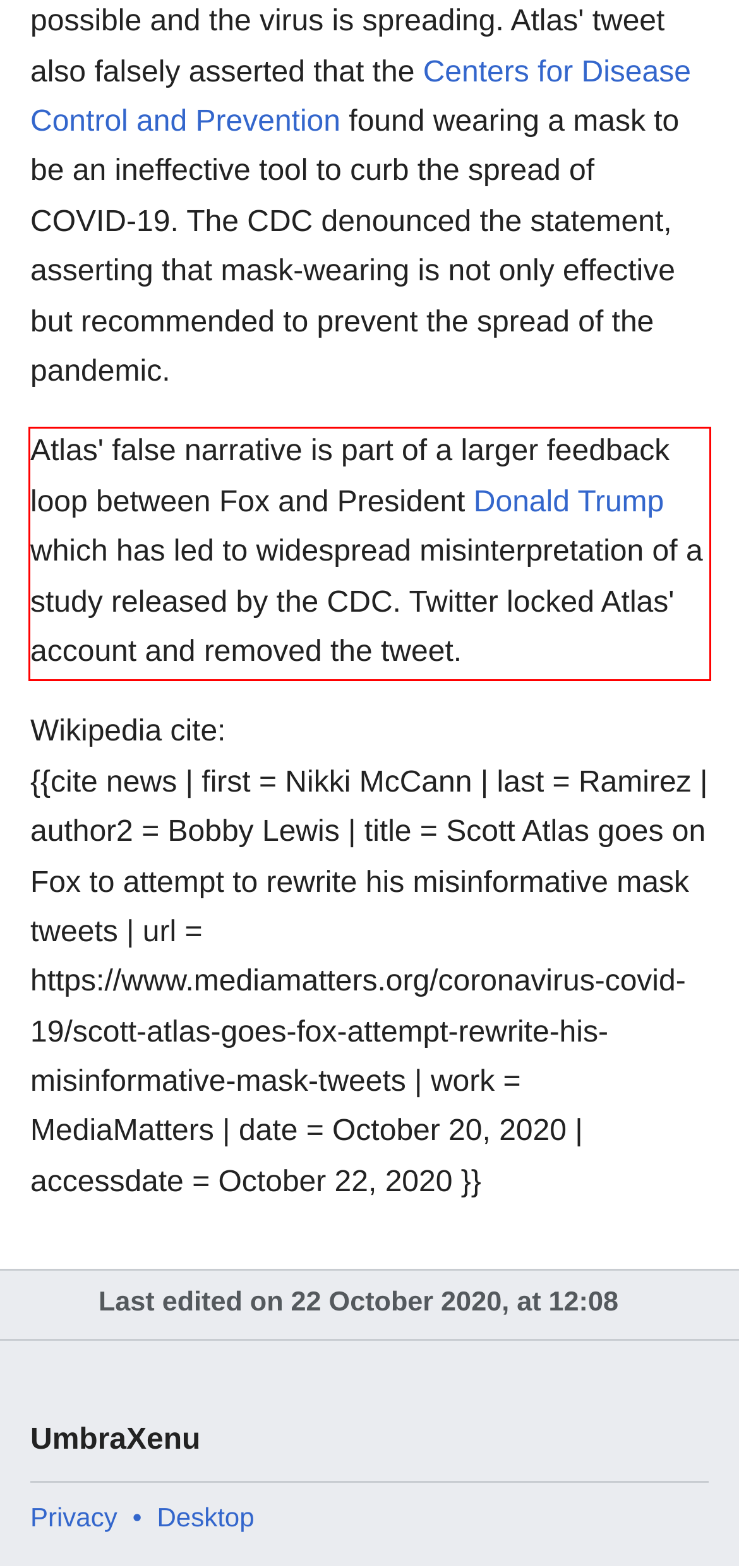You are provided with a screenshot of a webpage that includes a UI element enclosed in a red rectangle. Extract the text content inside this red rectangle.

Atlas' false narrative is part of a larger feedback loop between Fox and President Donald Trump which has led to widespread misinterpretation of a study released by the CDC. Twitter locked Atlas' account and removed the tweet.